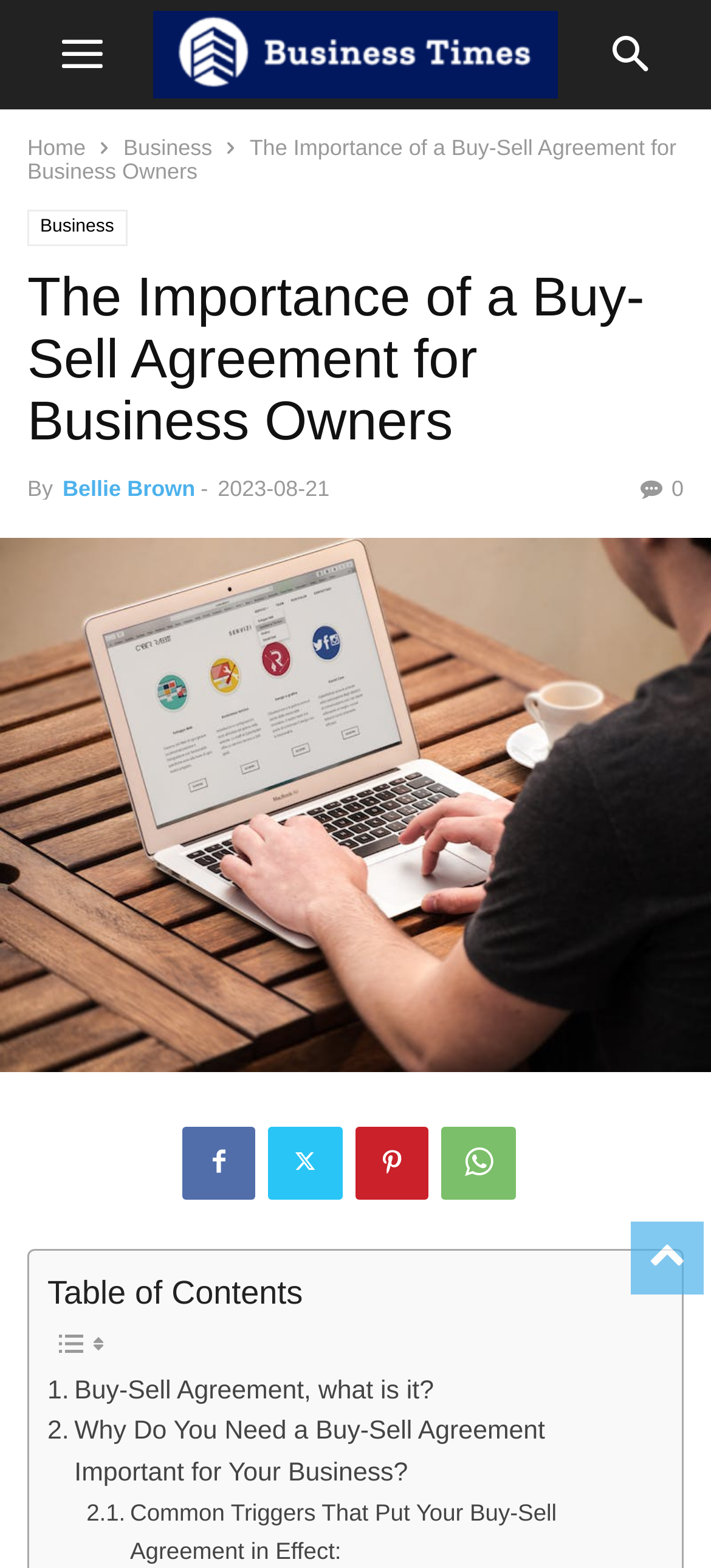Based on the element description Business, identify the bounding box of the UI element in the given webpage screenshot. The coordinates should be in the format (top-left x, top-left y, bottom-right x, bottom-right y) and must be between 0 and 1.

None